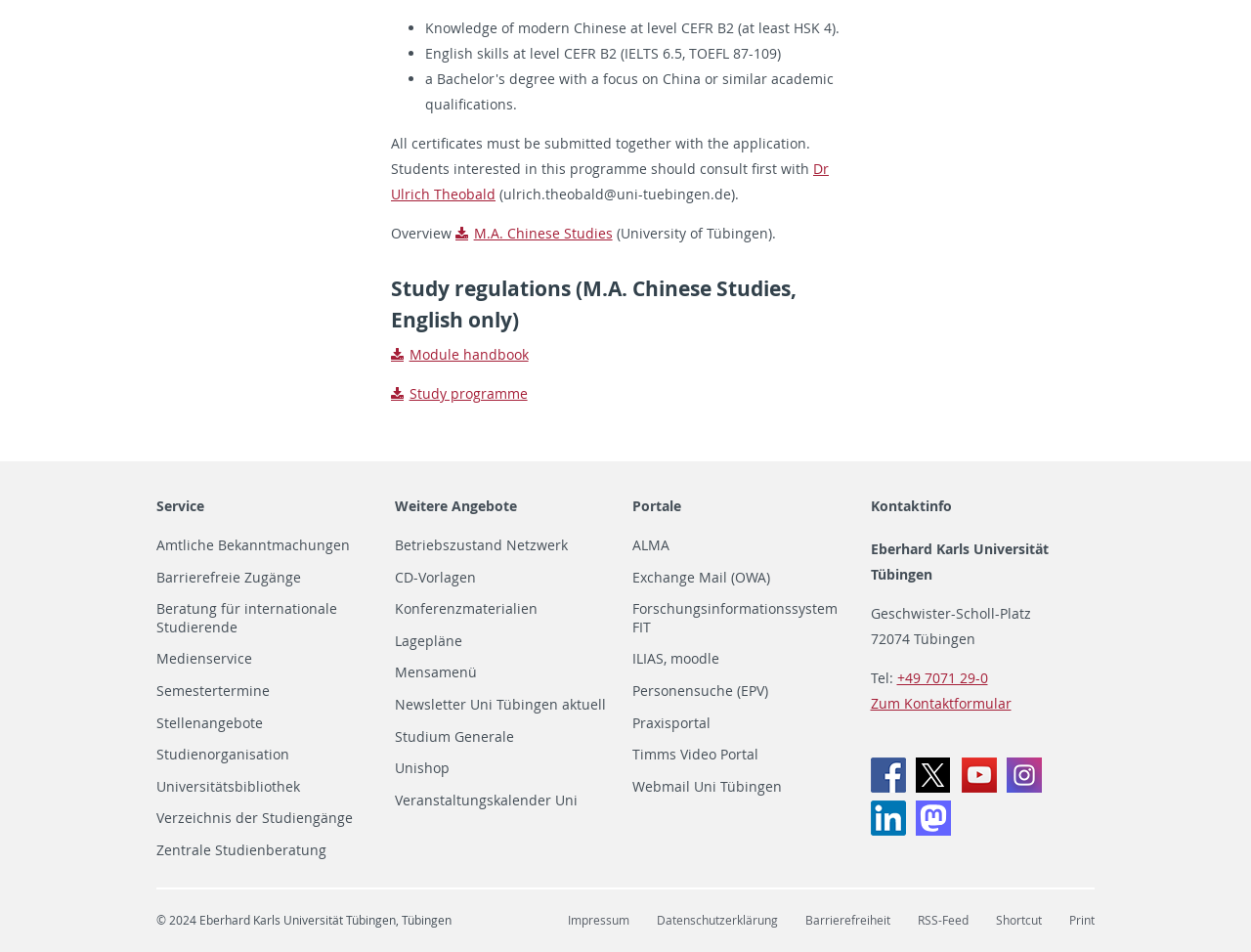Respond to the question below with a concise word or phrase:
What is the required English skill level for this program?

CEFR B2